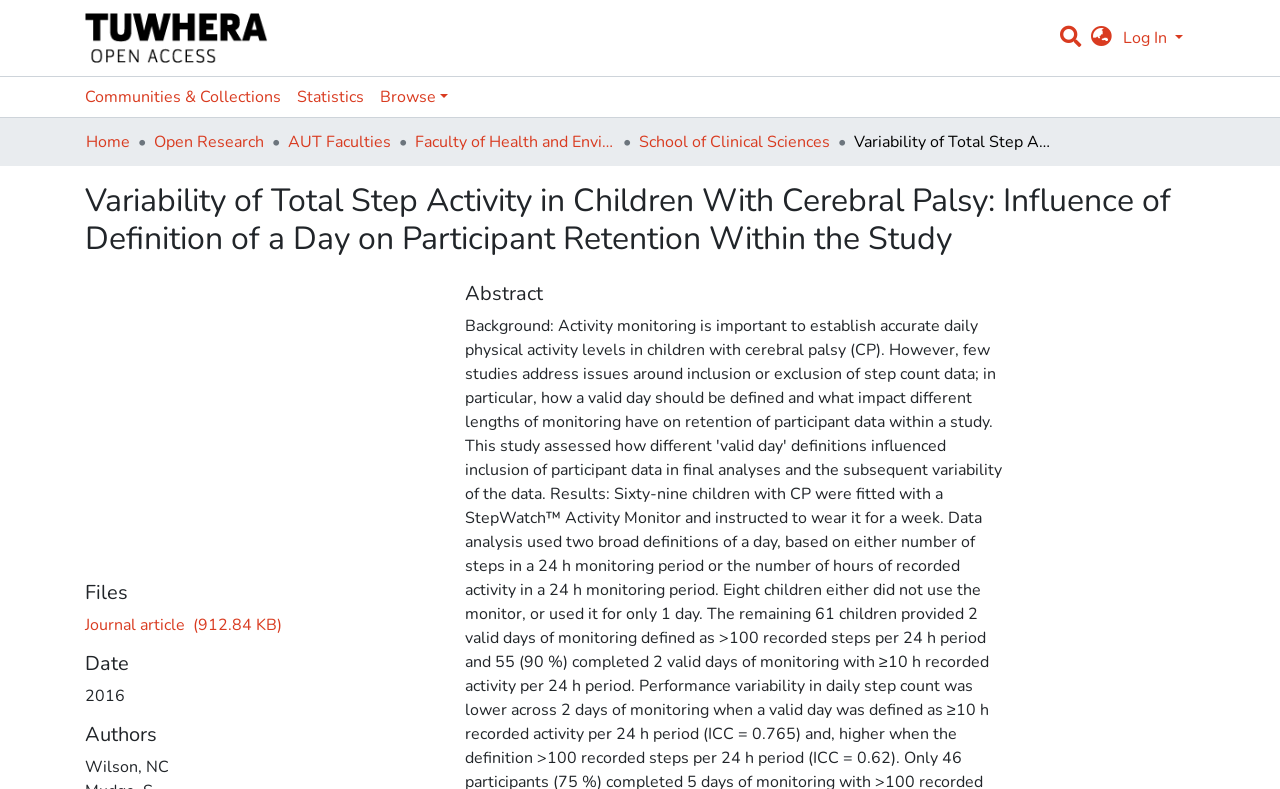Determine the bounding box coordinates of the region to click in order to accomplish the following instruction: "Switch language". Provide the coordinates as four float numbers between 0 and 1, specifically [left, top, right, bottom].

[0.847, 0.033, 0.874, 0.063]